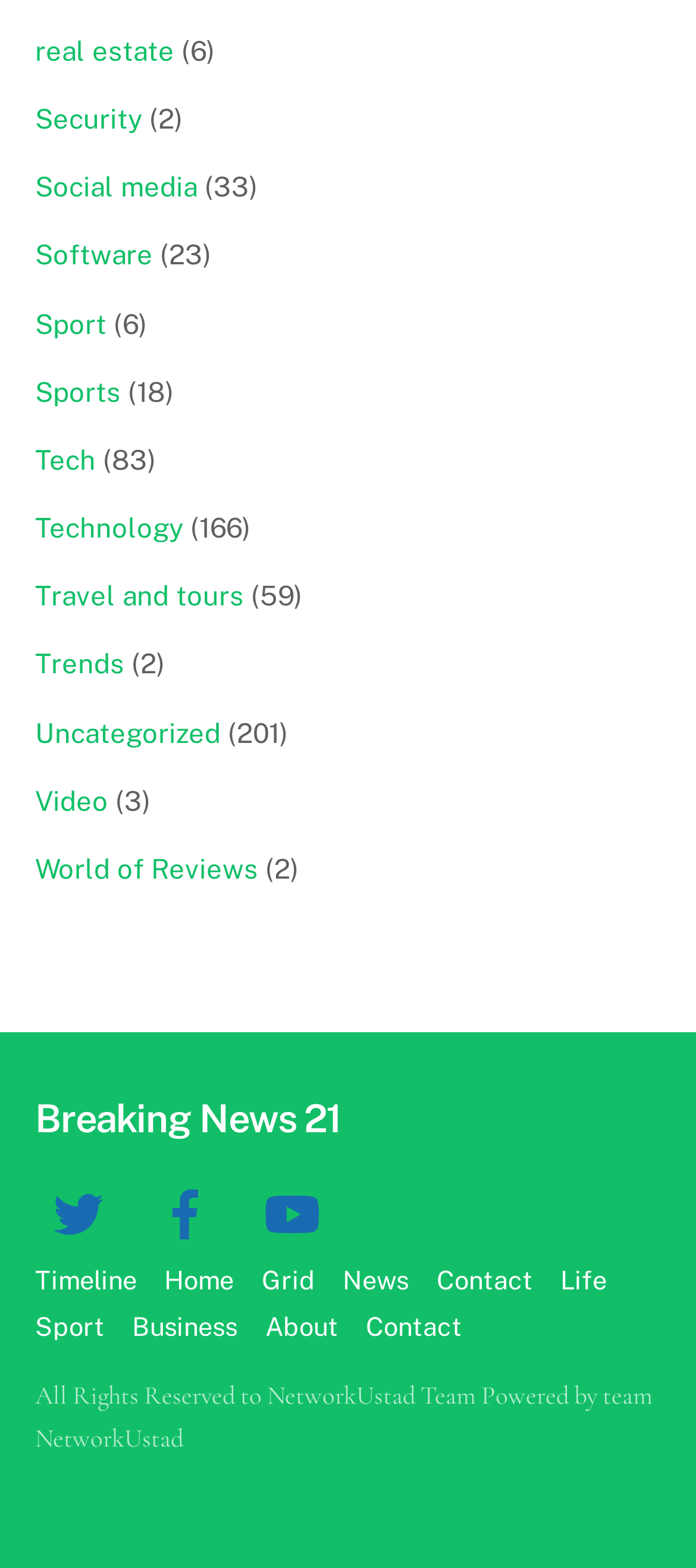Please give a succinct answer using a single word or phrase:
What is the last link on the webpage?

Life